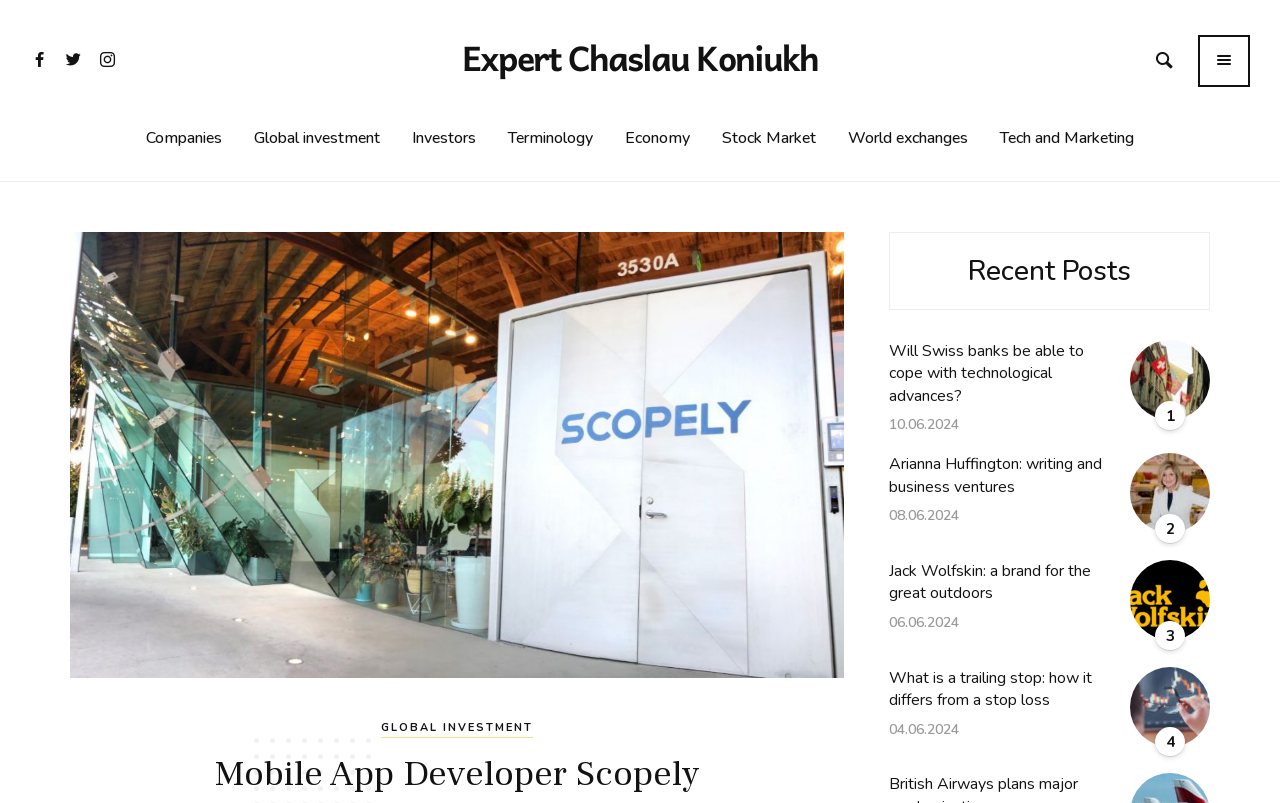Please provide a brief answer to the question using only one word or phrase: 
What is the topic of the post dated 10.06.2024?

Swiss banks